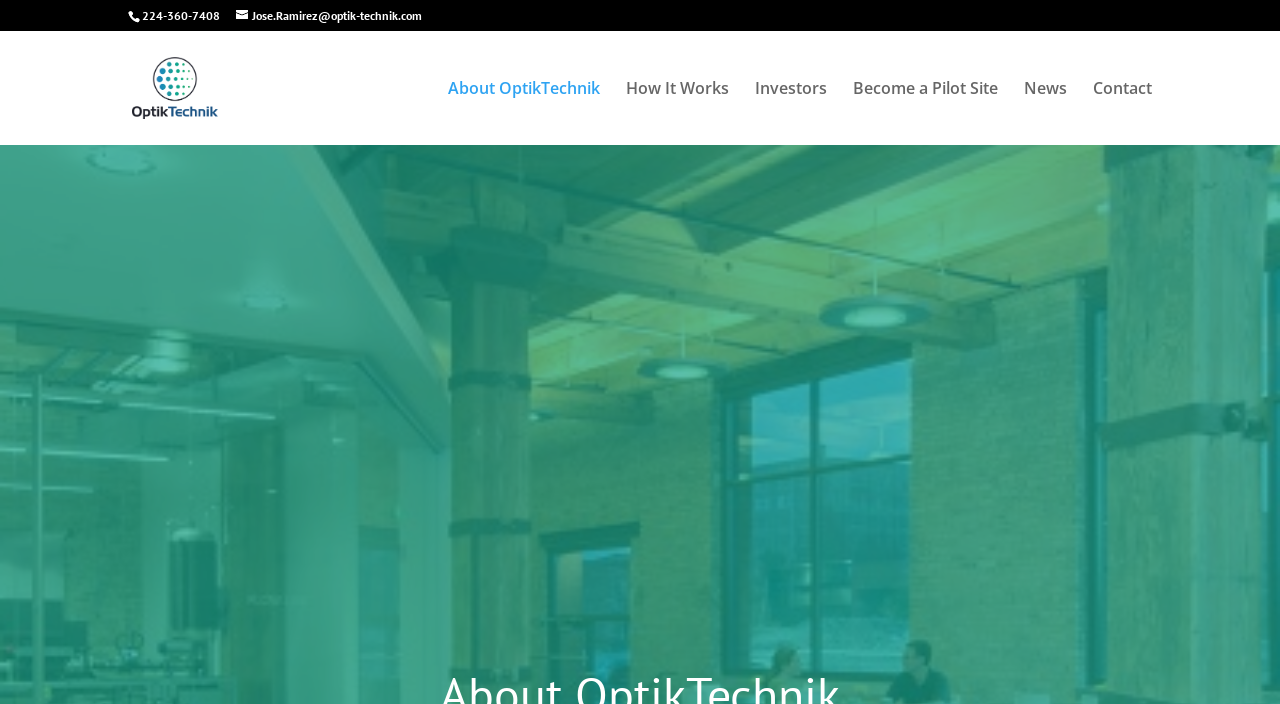Summarize the webpage with a detailed and informative caption.

The webpage is about OptikTechnik, a company that provides some kind of technology or service. At the top left of the page, there is a phone number, 224-360-7408, and an email address, Jose.Ramirez@optik-technik.com, which suggests that the company wants to make it easy for visitors to contact them. 

To the right of the phone number and email address, there is a logo of OptikTechnik, which is an image with the company name written on it. Below the logo, there is a navigation menu with five links: About OptikTechnik, How It Works, Investors, Become a Pilot Site, and News. These links are arranged horizontally and take up a significant portion of the top section of the page.

At the top right corner of the page, there is a search bar with a placeholder text "Search for:". The search bar stretches across the top of the page, from the navigation menu to the right edge of the page.

There is no prominent headline or title on the page, but the navigation menu and the search bar suggest that the page is a hub for visitors to explore the company's services and information.